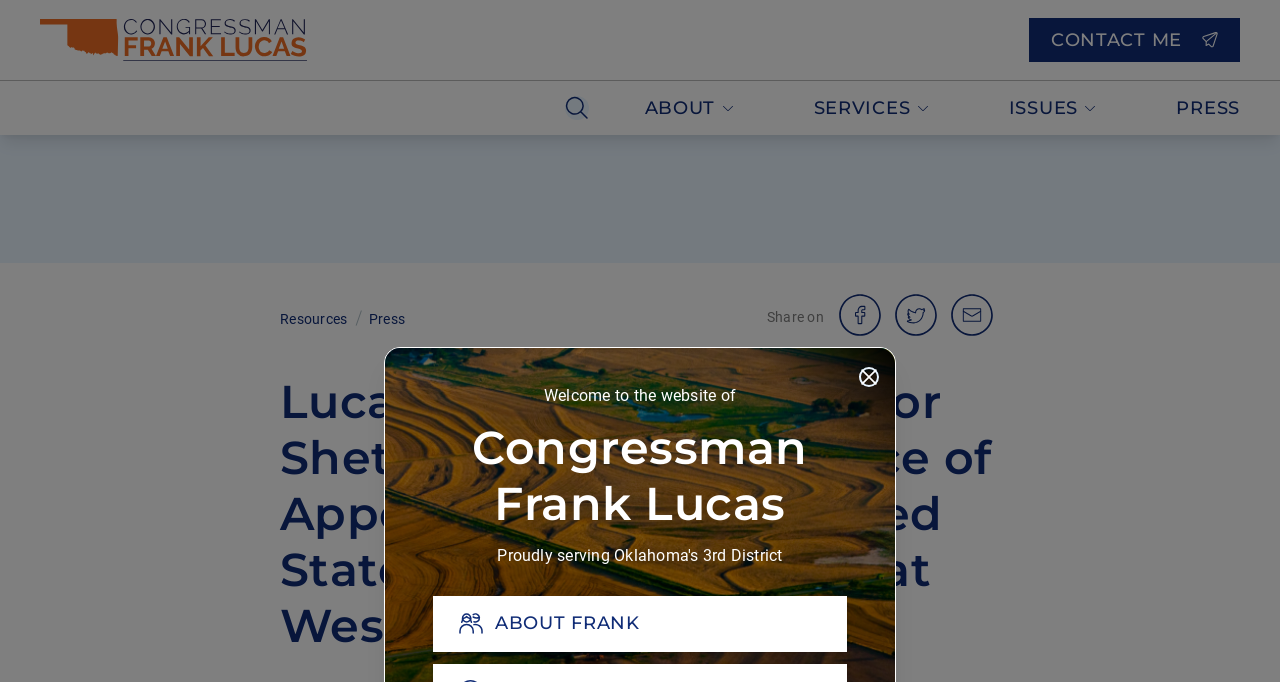What is the name of the person being congratulated?
Refer to the image and offer an in-depth and detailed answer to the question.

The name of the person being congratulated can be found in the heading element 'Lucas Congratulates Trevor Shetley on His Acceptance of Appointment at the United States Military Academy at West Point', which is the main heading of the webpage.